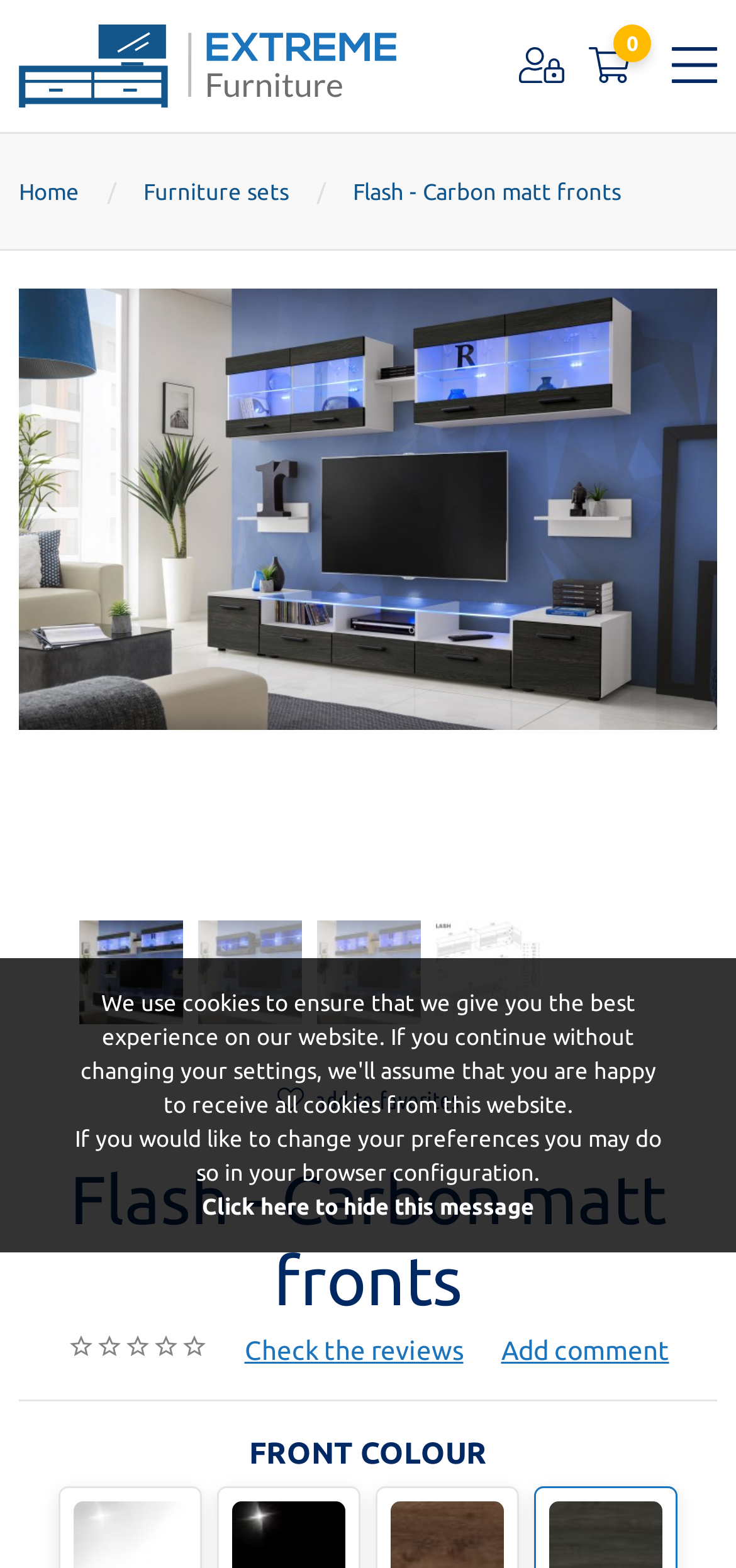Please identify the coordinates of the bounding box for the clickable region that will accomplish this instruction: "sign in".

[0.705, 0.028, 0.767, 0.057]